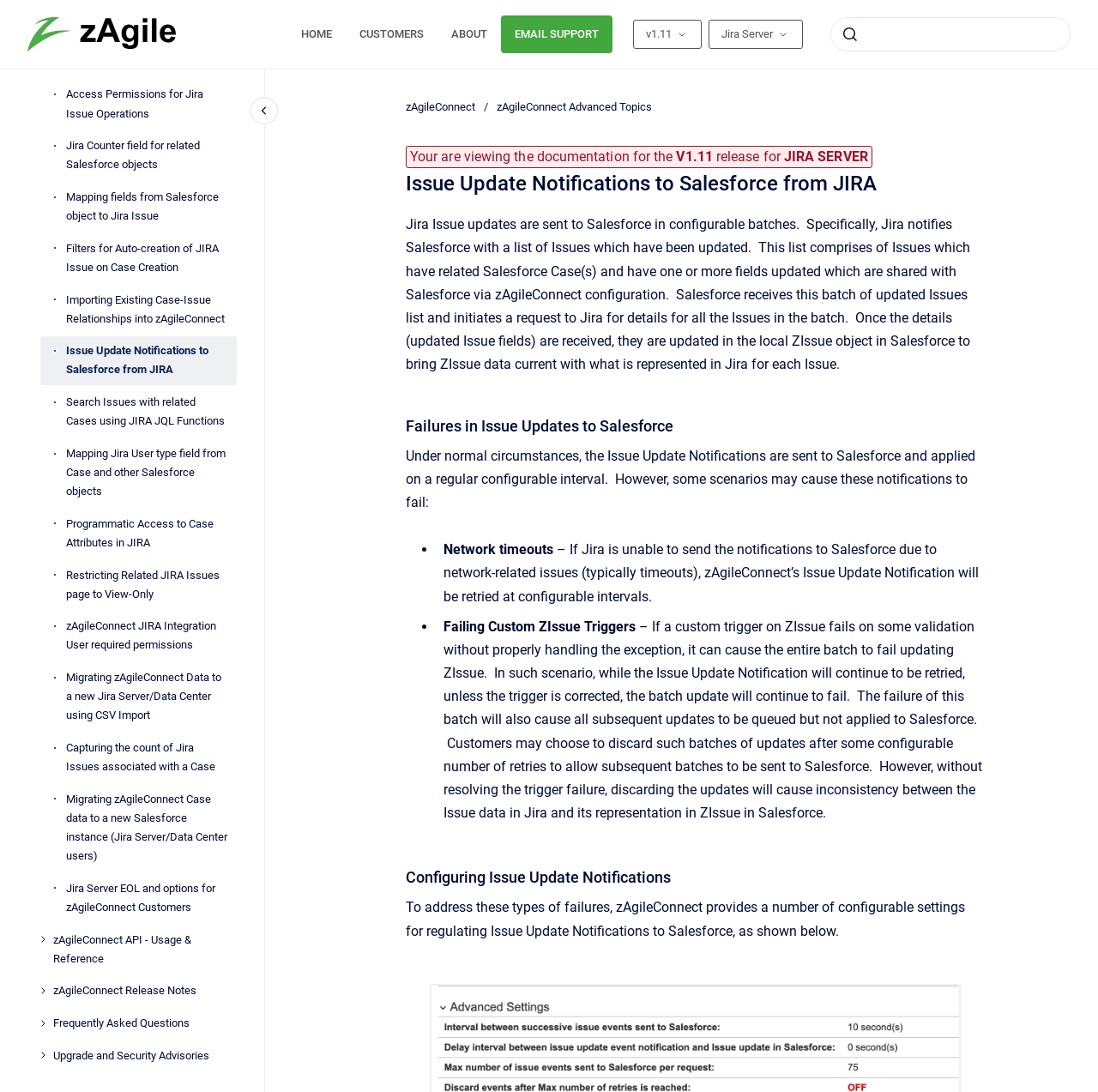Please determine the bounding box coordinates of the element's region to click in order to carry out the following instruction: "go to homepage". The coordinates should be four float numbers between 0 and 1, i.e., [left, top, right, bottom].

[0.025, 0.016, 0.16, 0.047]